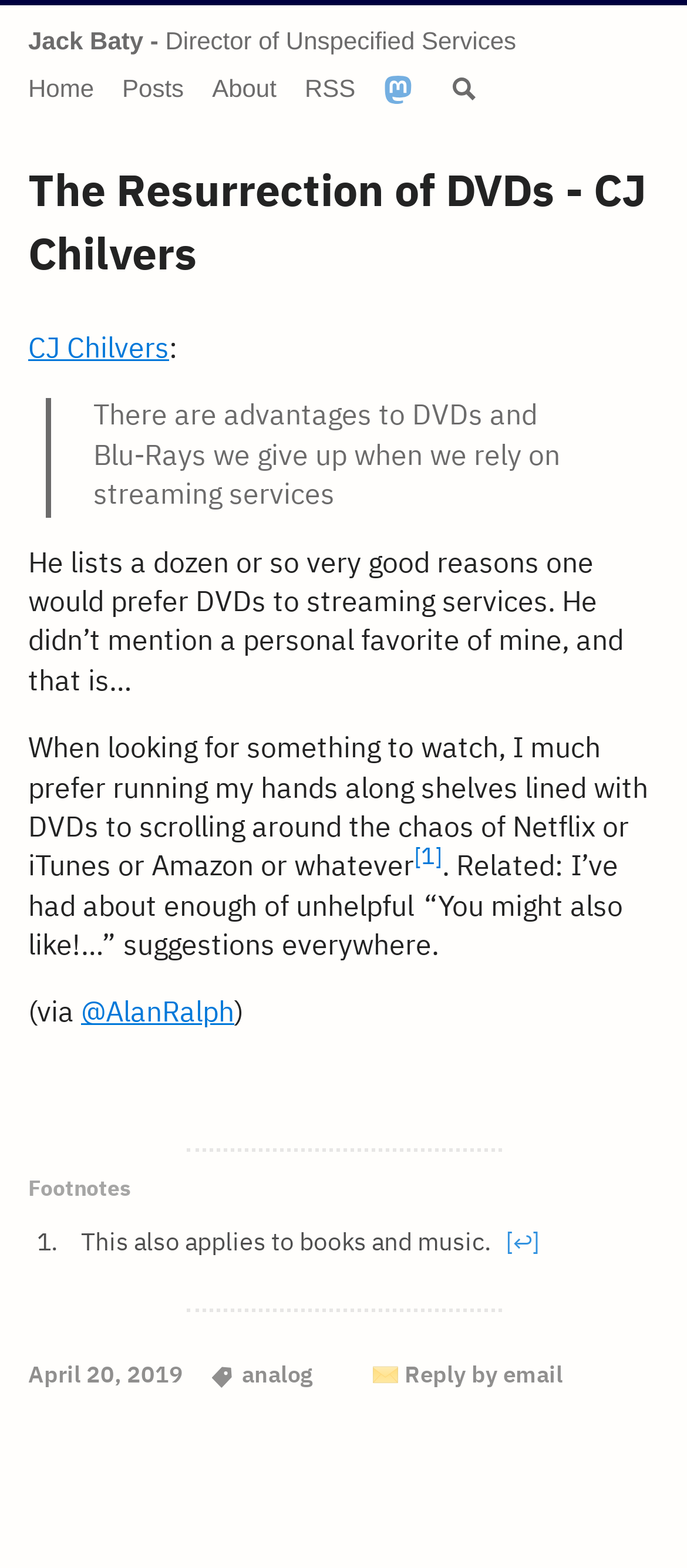Please identify the bounding box coordinates of the clickable region that I should interact with to perform the following instruction: "Follow us on Facebook". The coordinates should be expressed as four float numbers between 0 and 1, i.e., [left, top, right, bottom].

None